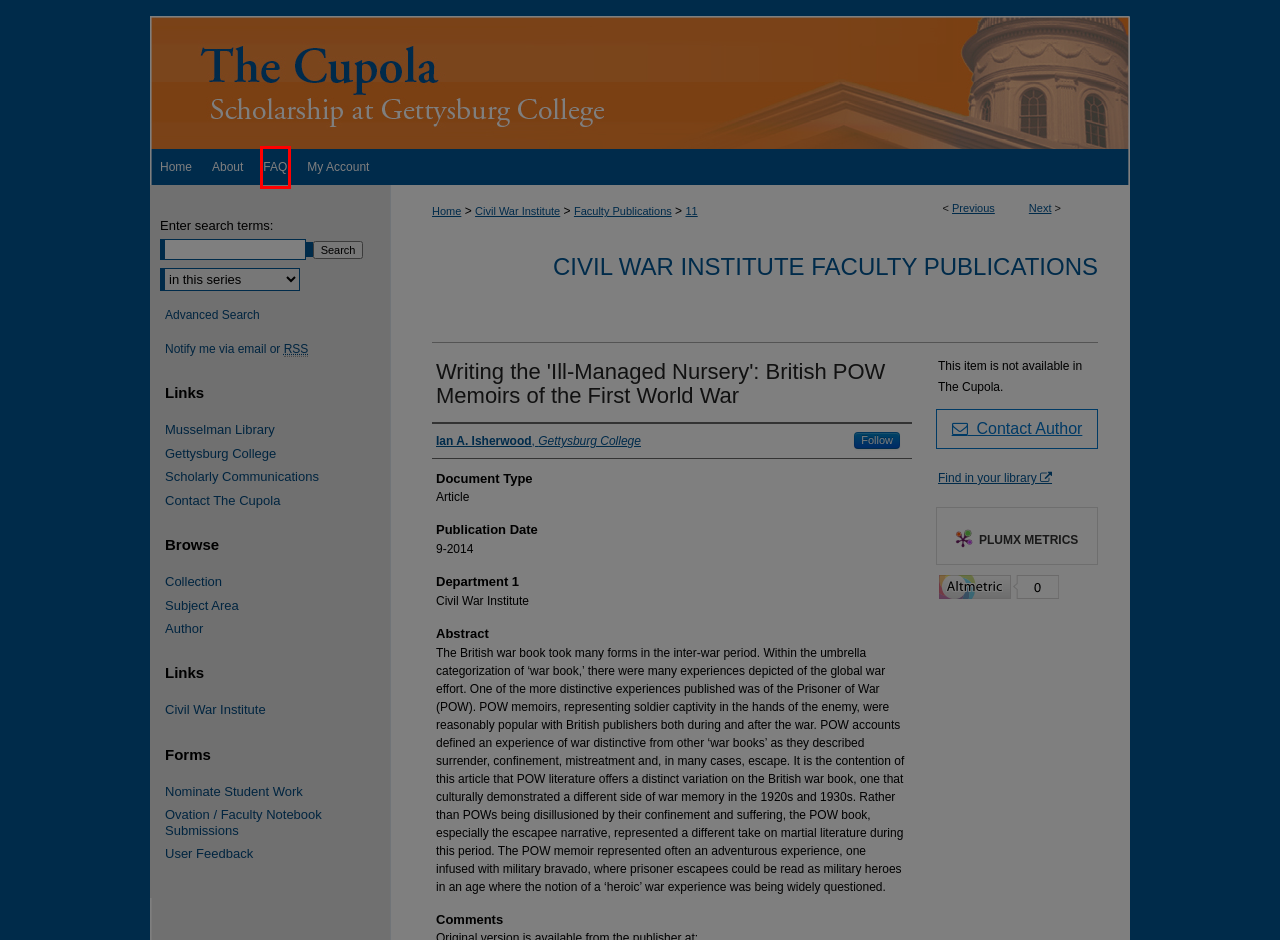Analyze the screenshot of a webpage that features a red rectangle bounding box. Pick the webpage description that best matches the new webpage you would see after clicking on the element within the red bounding box. Here are the candidates:
A. SelectedWorks - Log in
B. Civil War Institute Faculty Publications | Civil War Institute | Gettysburg College
C. Musselman Library - Gettysburg.edu
D. Browse by Author | Gettysburg College Institutional Repository
E. Frequently Asked Questions | Gettysburg College Institutional Repository
F. Civil War Institute Faculty Publications: Custom Email Notifications and RSS
G. Gettysburg College Institutional Repository
H. Civil War Institute - Gettysburg College

E